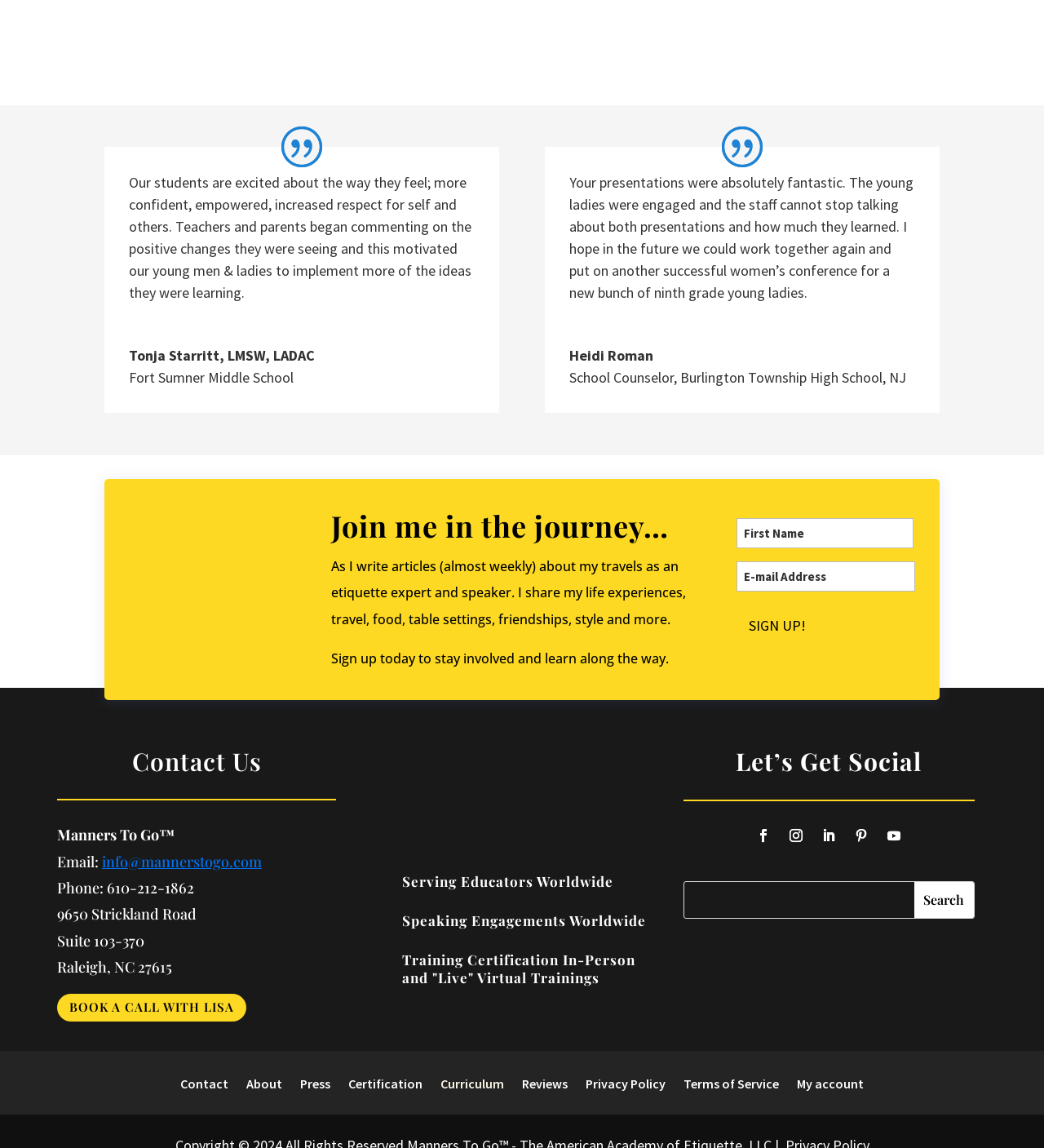Locate the bounding box coordinates of the element that should be clicked to fulfill the instruction: "Click the 'BUY CURRICULUM NOW!' link".

[0.381, 0.014, 0.617, 0.056]